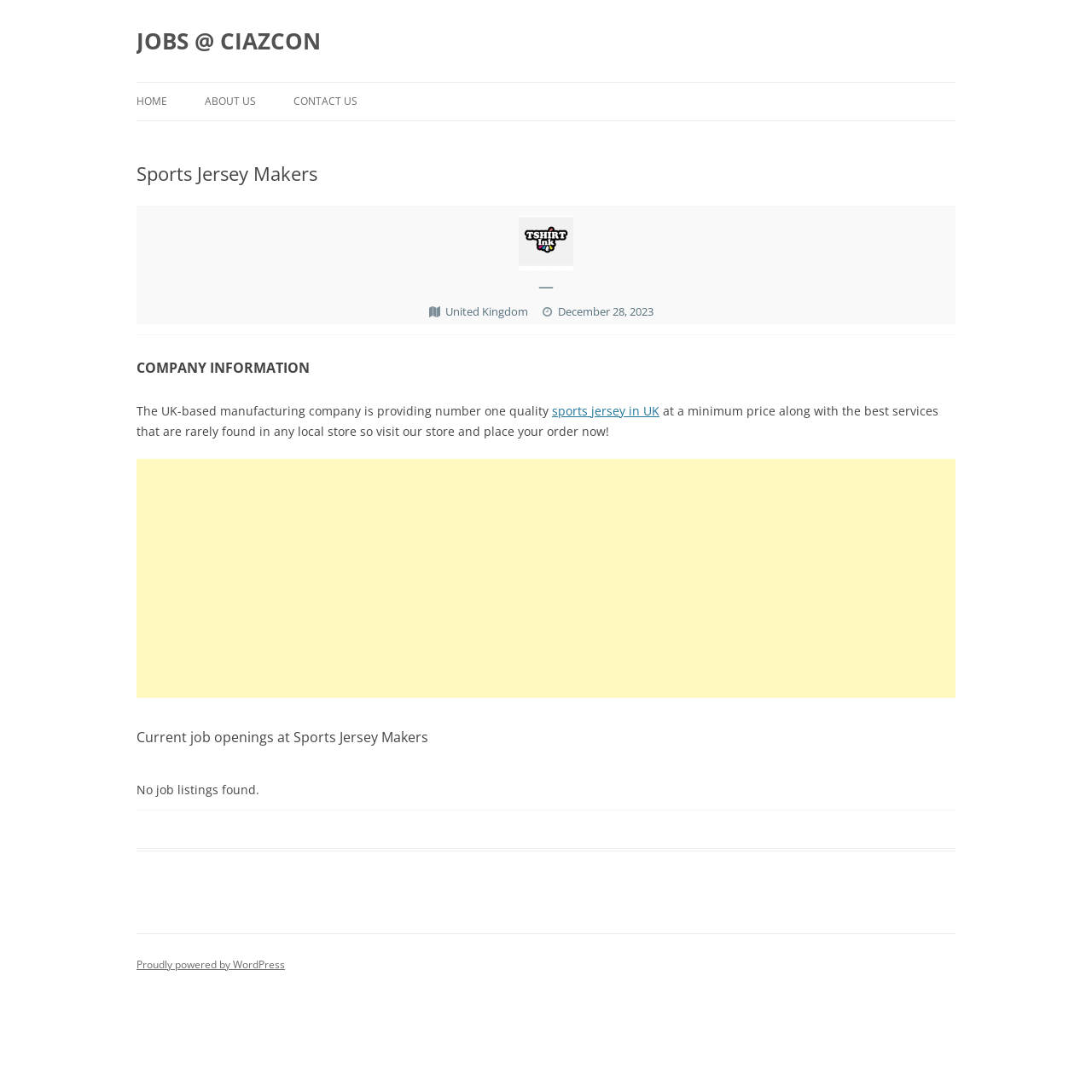Identify the bounding box for the given UI element using the description provided. Coordinates should be in the format (top-left x, top-left y, bottom-right x, bottom-right y) and must be between 0 and 1. Here is the description: About us

[0.188, 0.076, 0.234, 0.11]